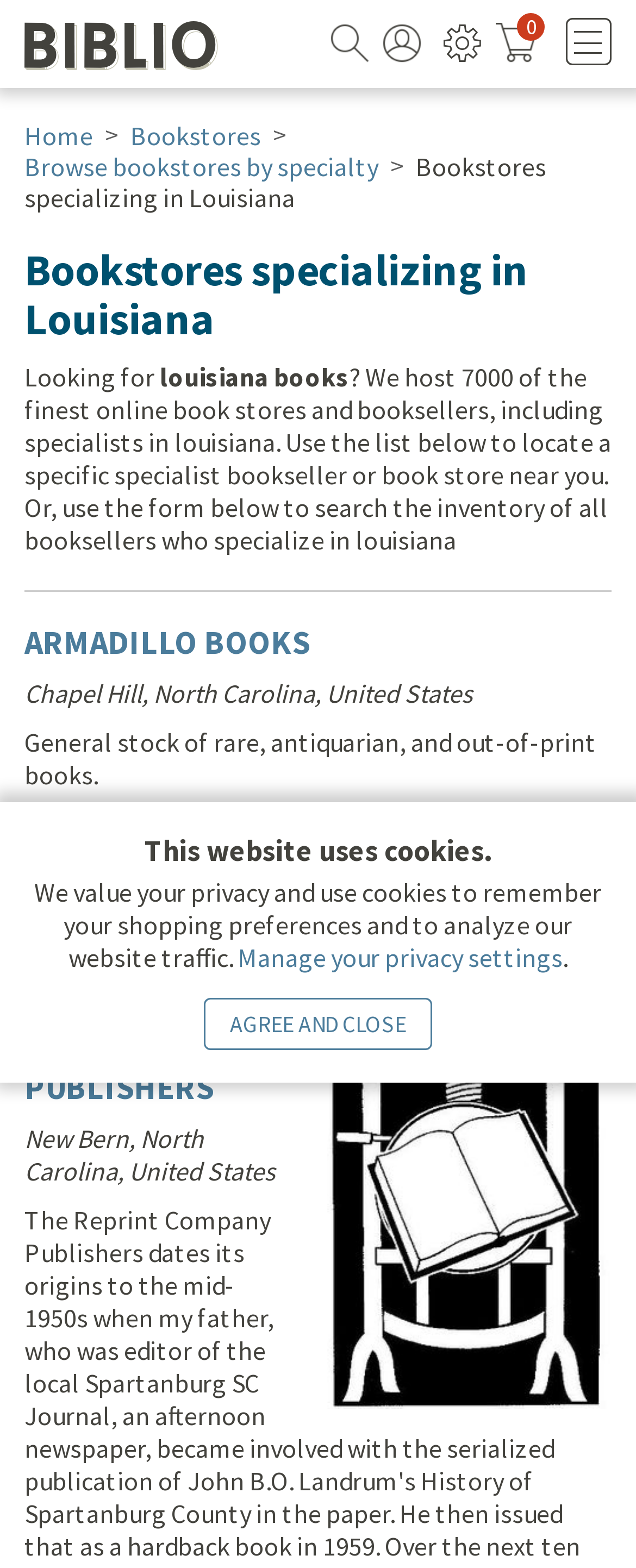Give the bounding box coordinates for the element described by: "Our Story".

[0.269, 0.09, 0.962, 0.12]